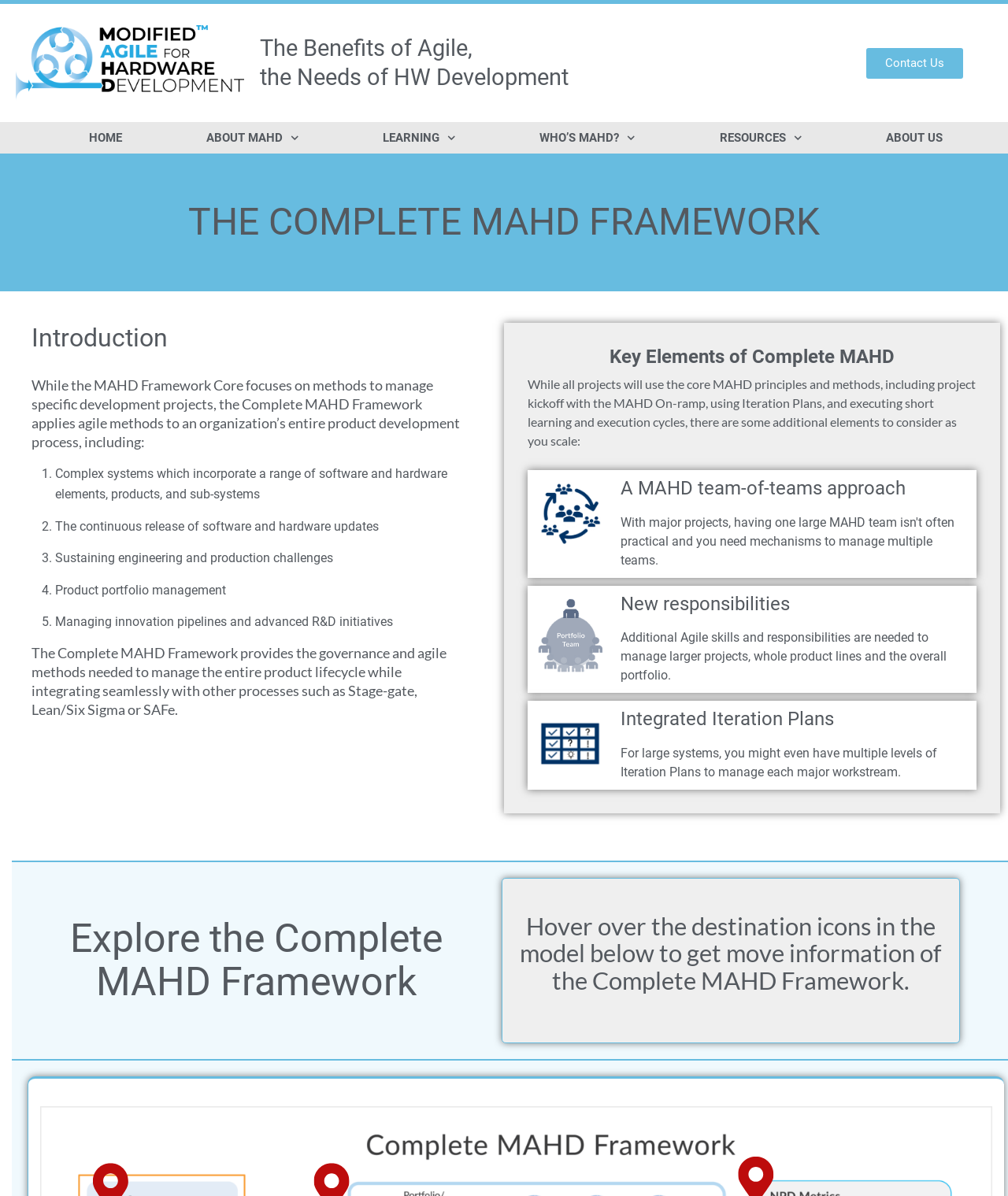Give a short answer using one word or phrase for the question:
What is the focus of the MAHD Framework Core?

Managing specific development projects